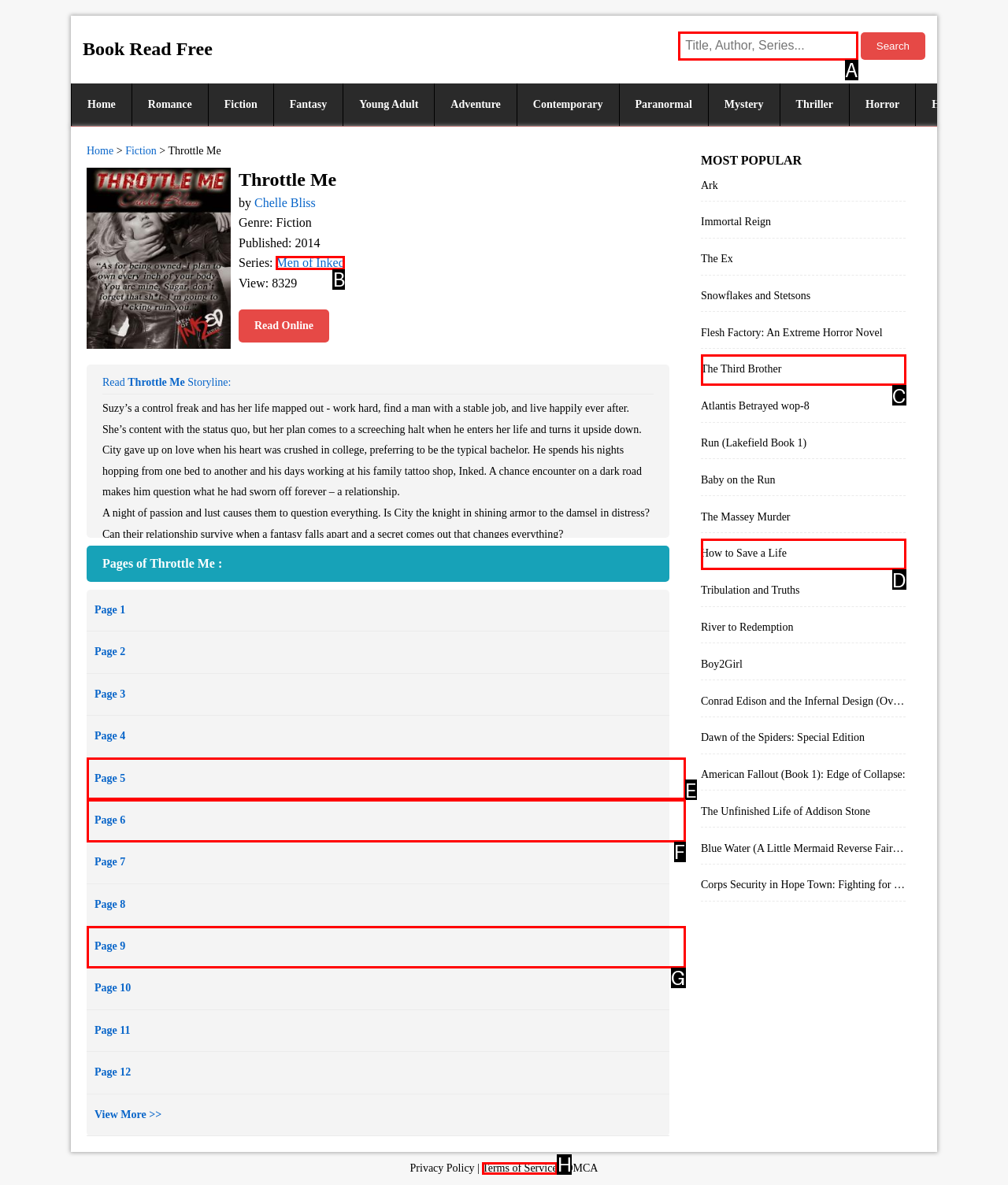Choose the option that best matches the description: How to Save a Life
Indicate the letter of the matching option directly.

D